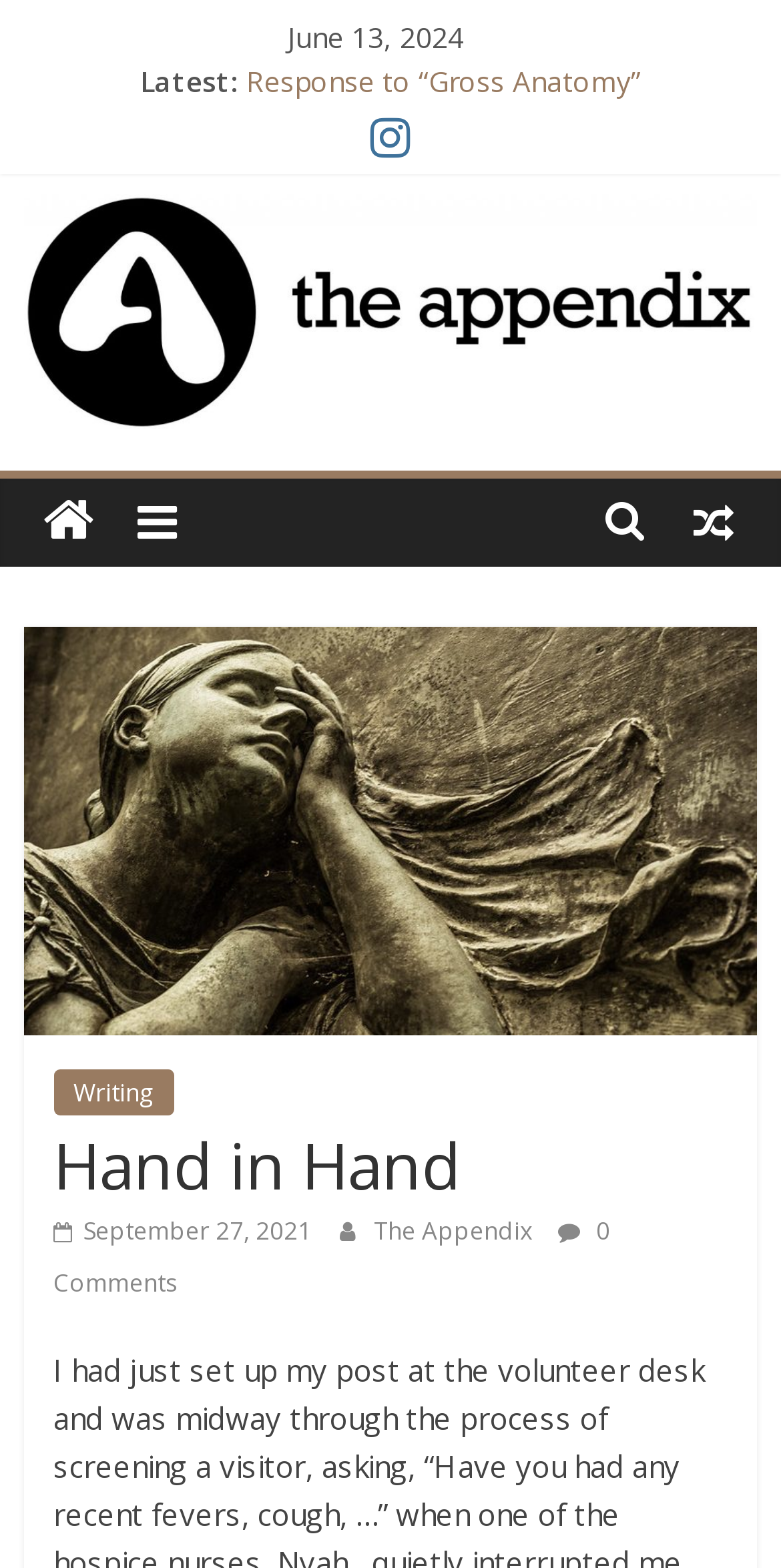Determine the bounding box coordinates of the region that needs to be clicked to achieve the task: "View the latest post".

[0.315, 0.04, 0.538, 0.064]